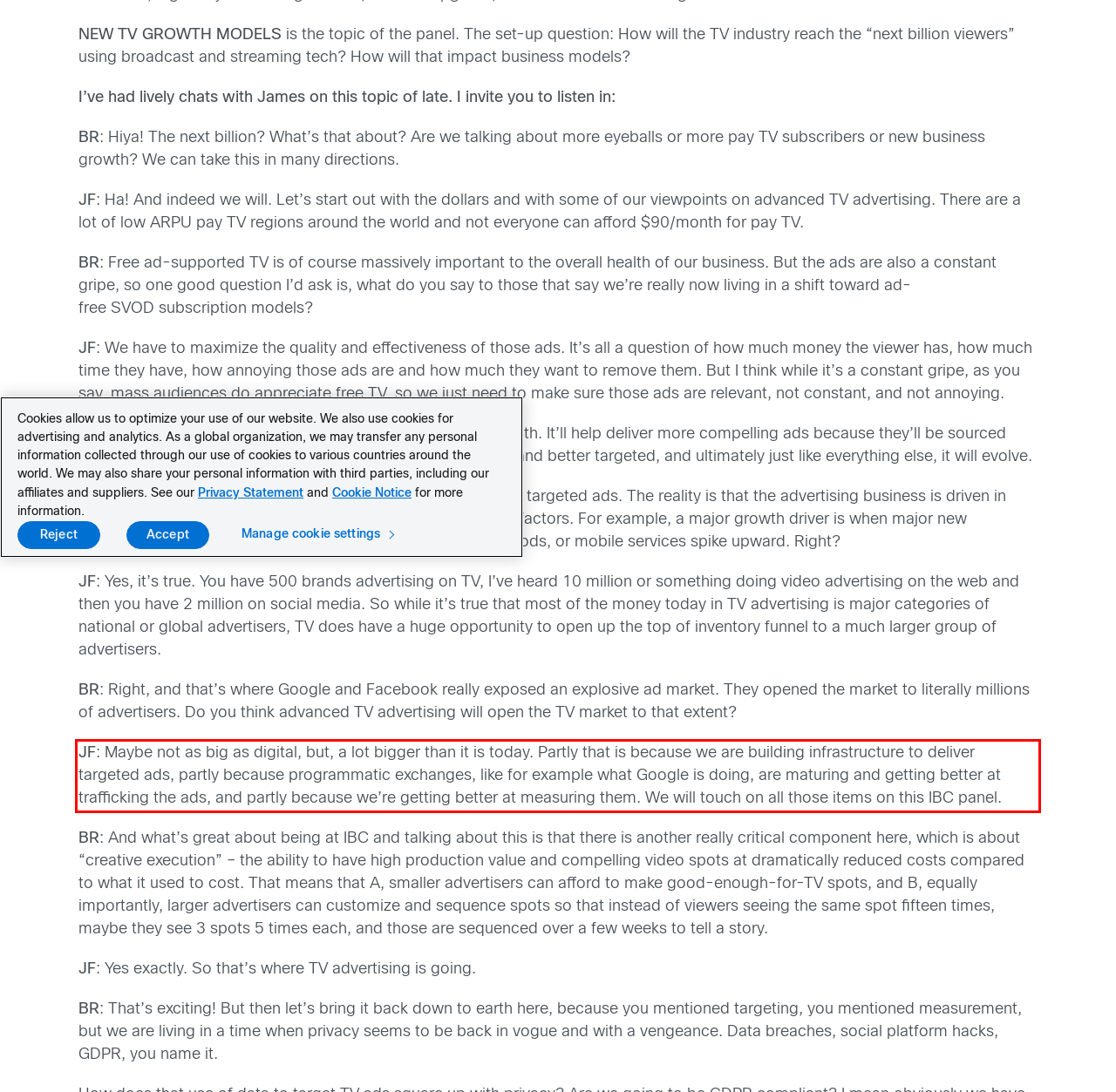You are provided with a screenshot of a webpage that includes a UI element enclosed in a red rectangle. Extract the text content inside this red rectangle.

JF: Maybe not as big as digital, but, a lot bigger than it is today. Partly that is because we are building infrastructure to deliver targeted ads, partly because programmatic exchanges, like for example what Google is doing, are maturing and getting better at trafficking the ads, and partly because we’re getting better at measuring them. We will touch on all those items on this IBC panel.